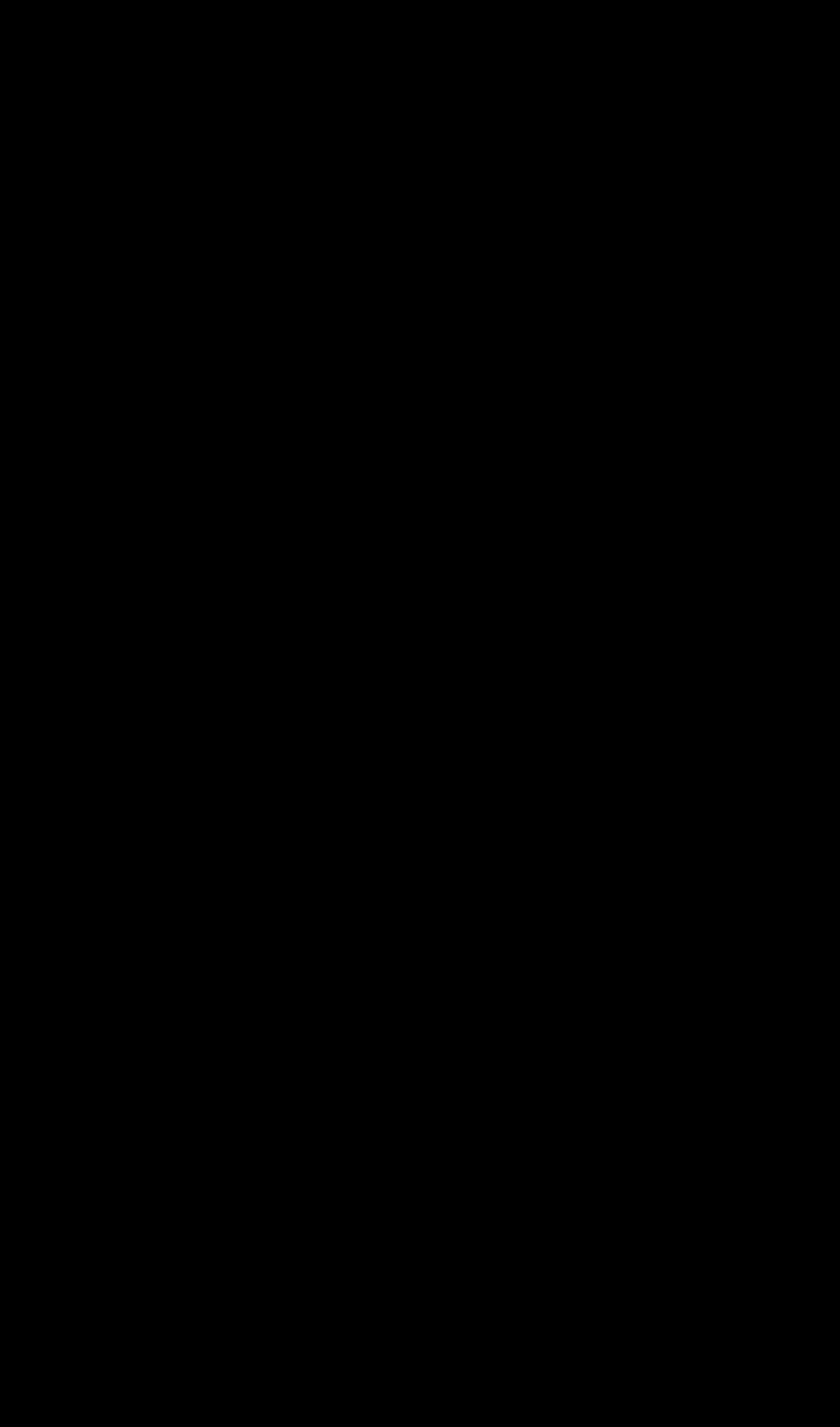Determine the bounding box coordinates of the element's region needed to click to follow the instruction: "Read privacy policy". Provide these coordinates as four float numbers between 0 and 1, formatted as [left, top, right, bottom].

[0.103, 0.39, 0.897, 0.458]